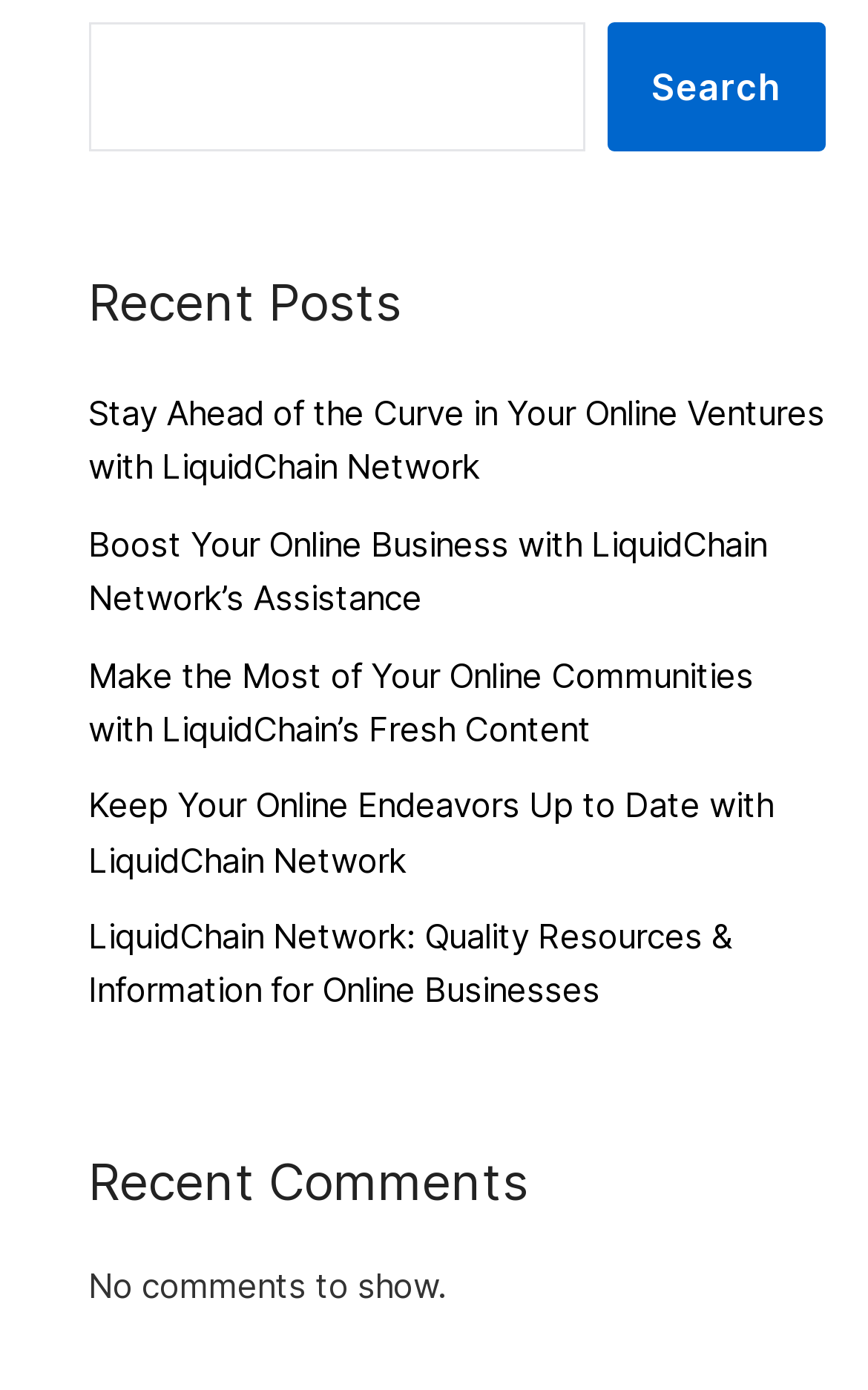What is the position of the 'Recent Posts' heading?
Please provide a comprehensive answer based on the information in the image.

The 'Recent Posts' heading has a y1 coordinate of 0.188, which is smaller than the y1 coordinates of the links below it, indicating that it is positioned above the links.